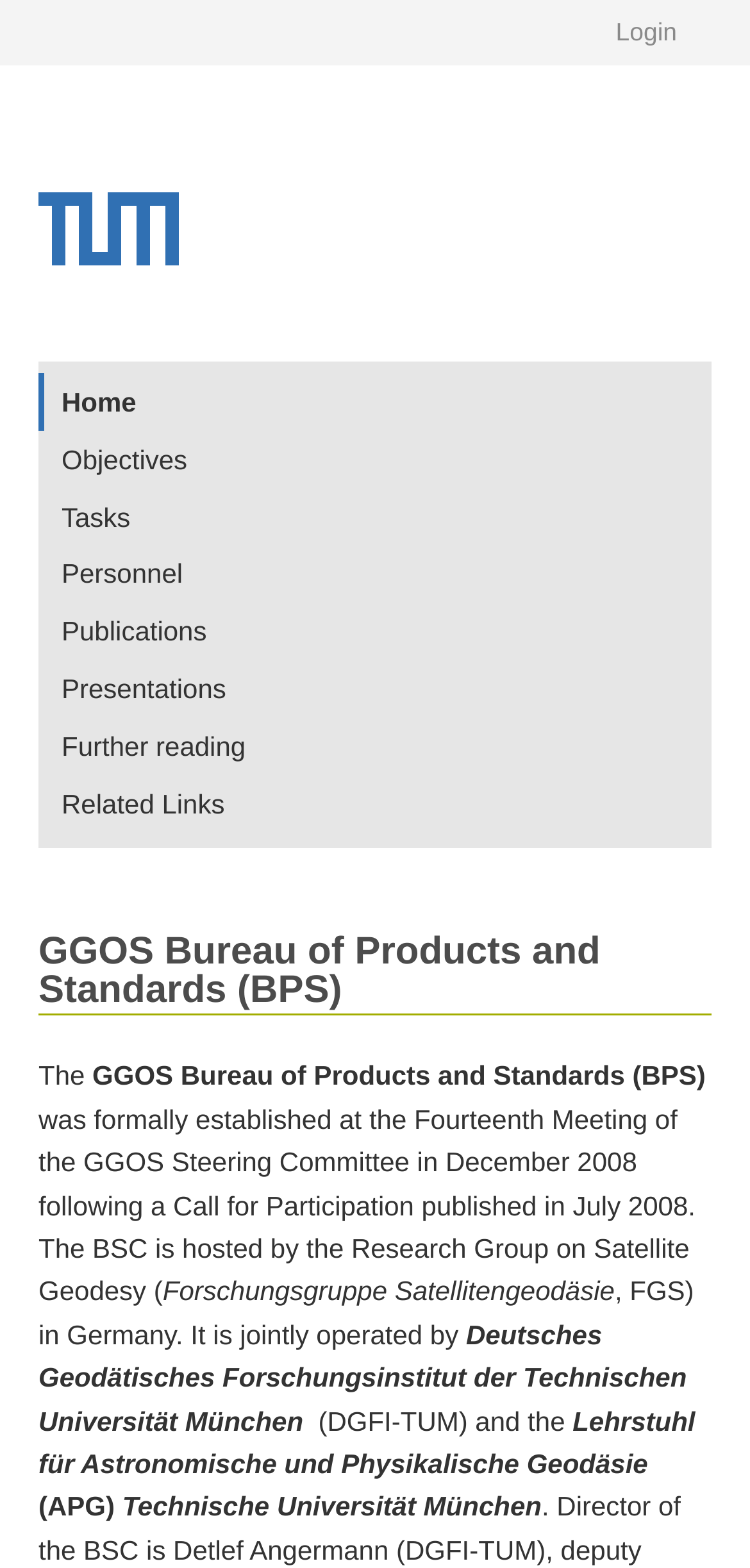Determine the bounding box coordinates for the element that should be clicked to follow this instruction: "go to home page". The coordinates should be given as four float numbers between 0 and 1, in the format [left, top, right, bottom].

[0.051, 0.238, 0.949, 0.274]